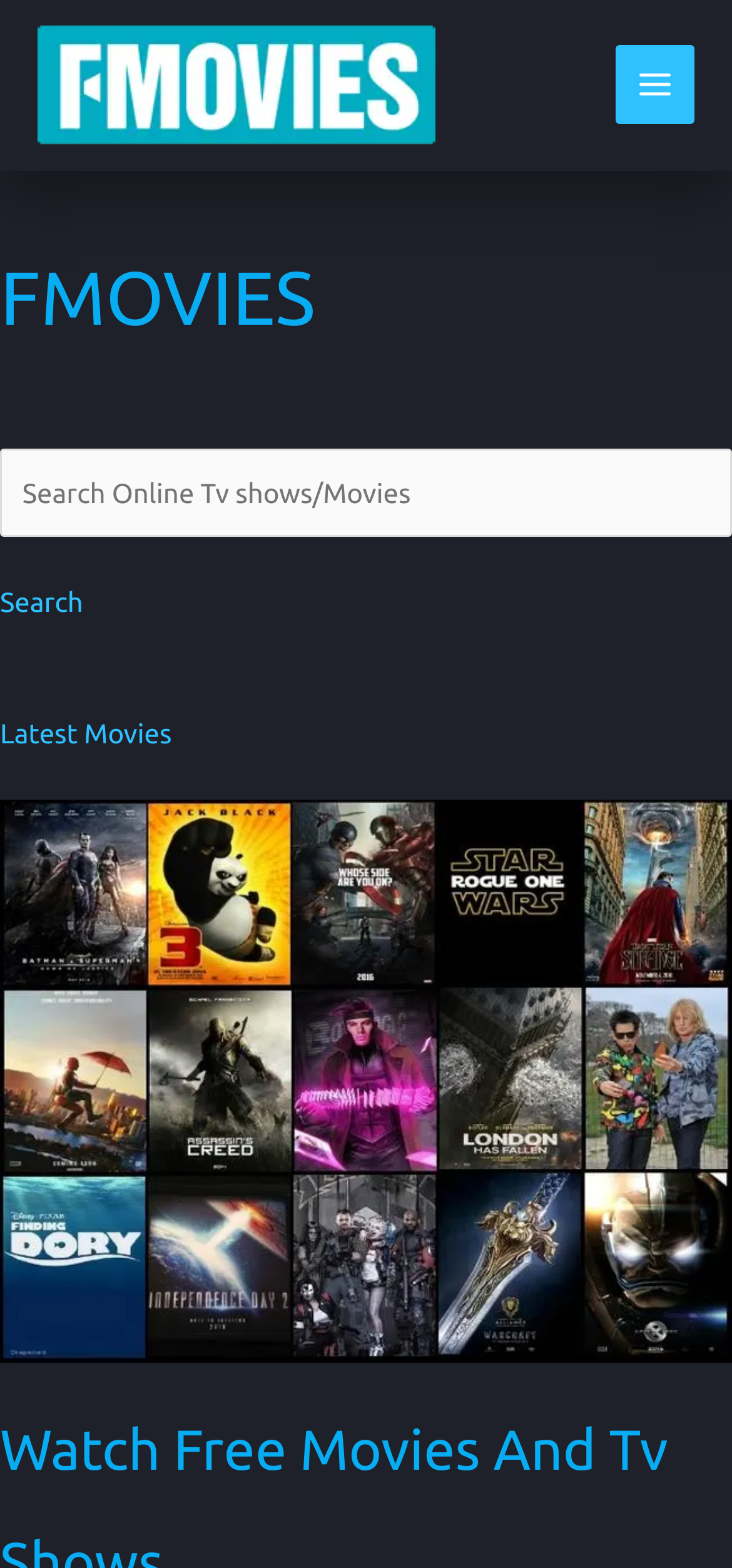What is the theme of the website?
Examine the screenshot and reply with a single word or phrase.

Movies and TV shows